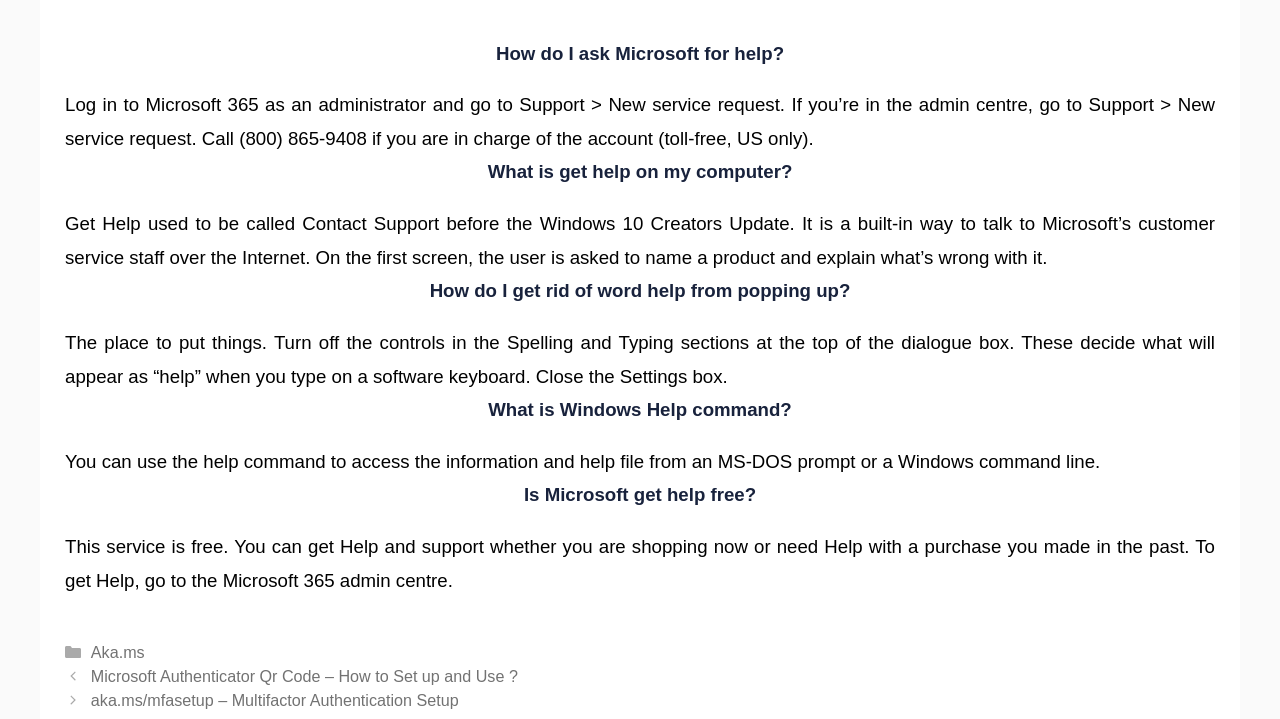Answer the question below using just one word or a short phrase: 
What is Windows Help command?

Access information and help file